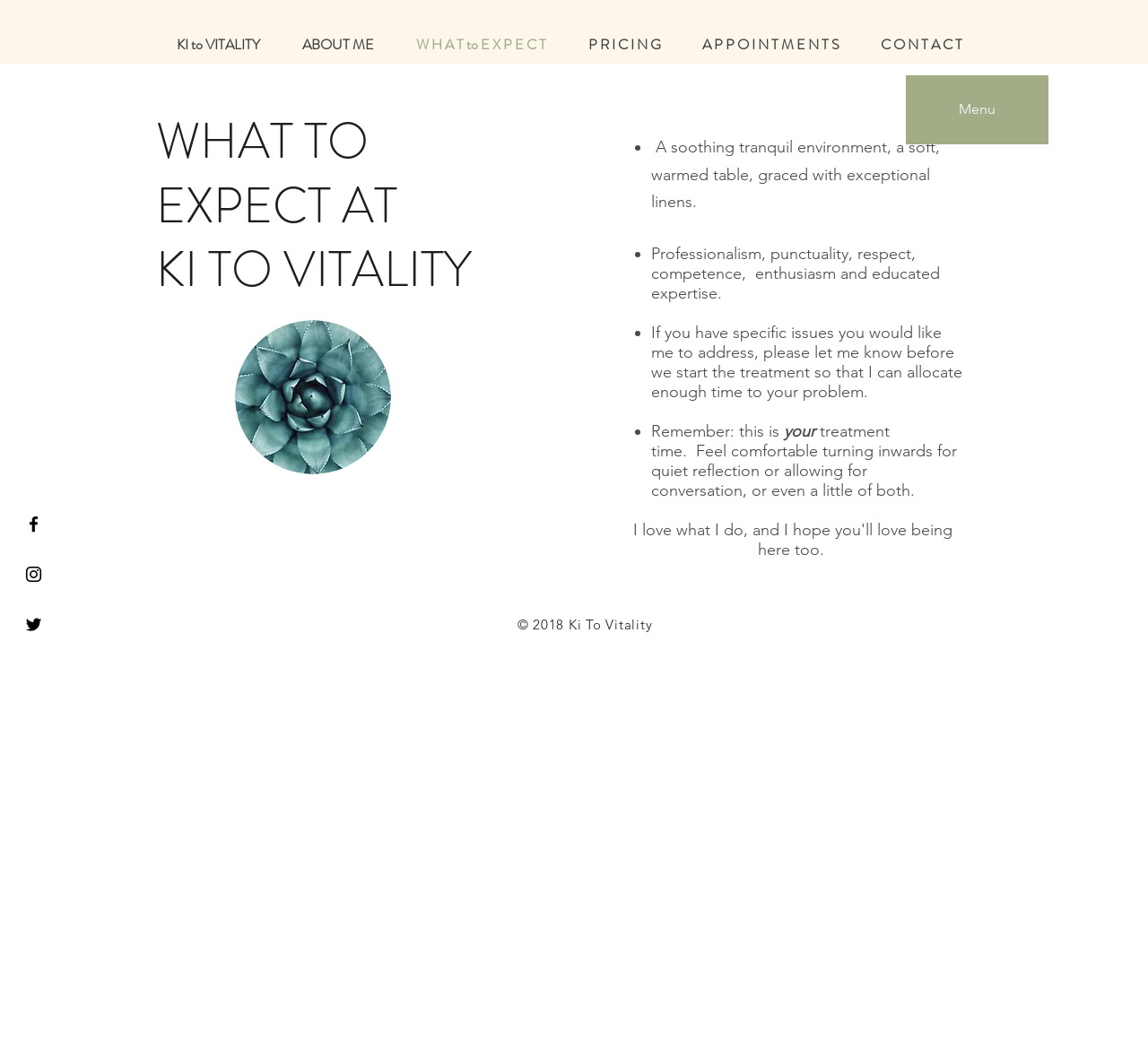Bounding box coordinates are to be given in the format (top-left x, top-left y, bottom-right x, bottom-right y). All values must be floating point numbers between 0 and 1. Provide the bounding box coordinate for the UI element described as: ABOUT ME

[0.252, 0.025, 0.351, 0.06]